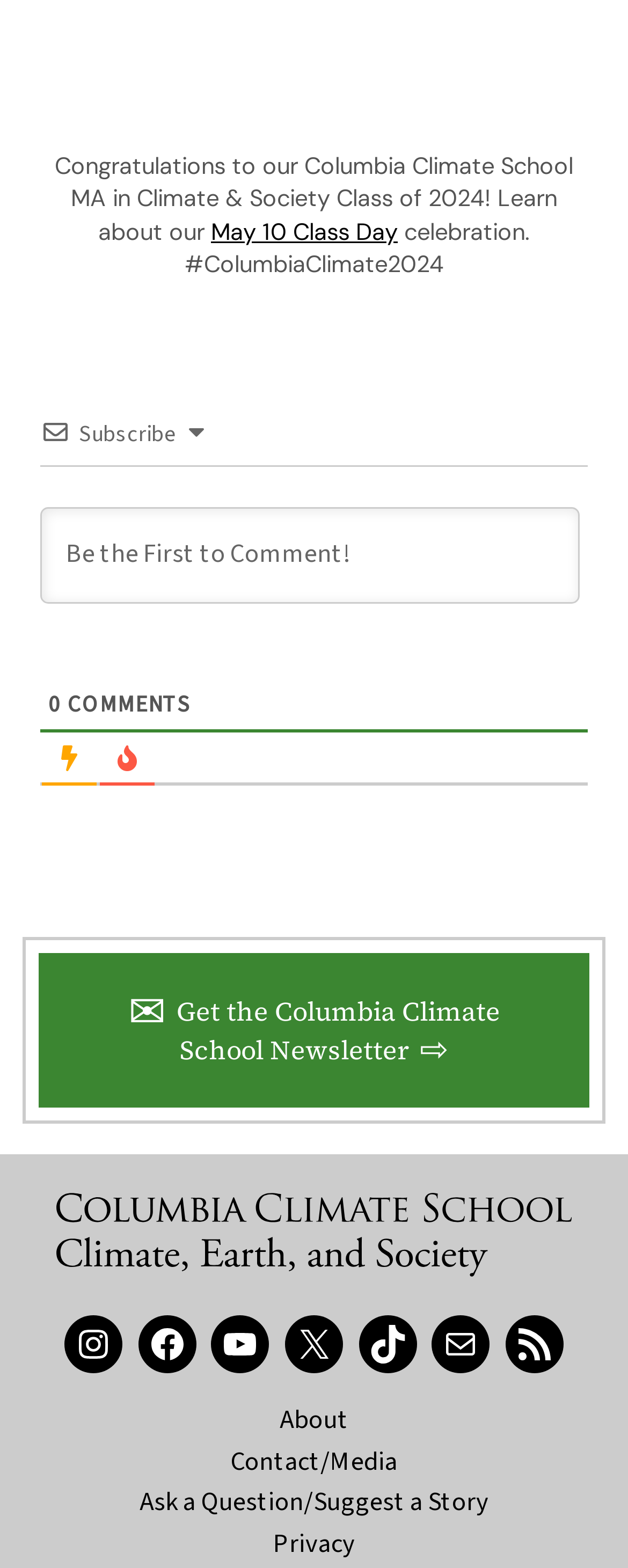Kindly respond to the following question with a single word or a brief phrase: 
What is the celebration date?

May 10